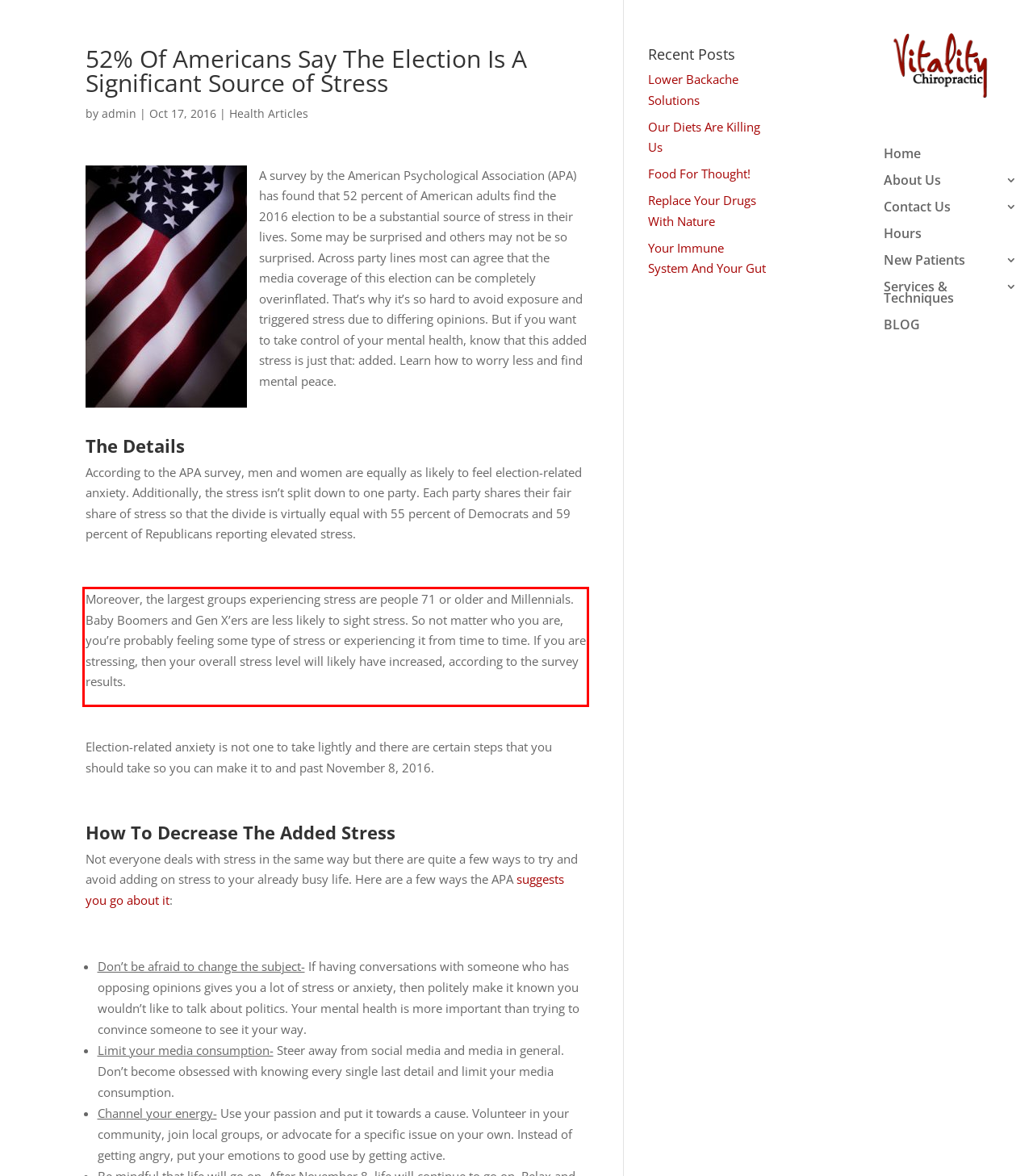There is a screenshot of a webpage with a red bounding box around a UI element. Please use OCR to extract the text within the red bounding box.

Moreover, the largest groups experiencing stress are people 71 or older and Millennials. Baby Boomers and Gen X’ers are less likely to sight stress. So not matter who you are, you’re probably feeling some type of stress or experiencing it from time to time. If you are stressing, then your overall stress level will likely have increased, according to the survey results.